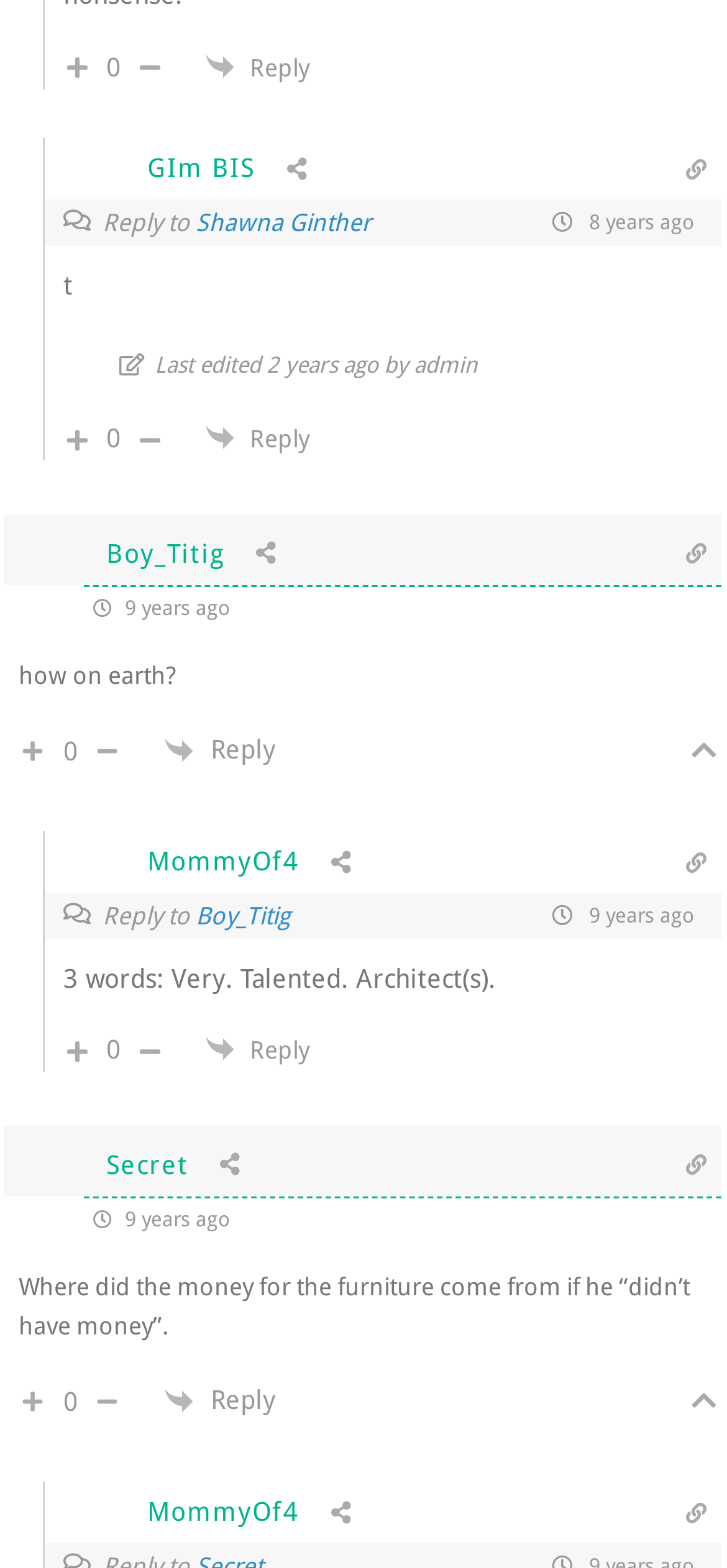Please provide a comprehensive response to the question based on the details in the image: What is the text of the comment made by 'Secret'?

I found the comment made by 'Secret', which contains the text '3 words: Very. Talented. Architect(s).'.